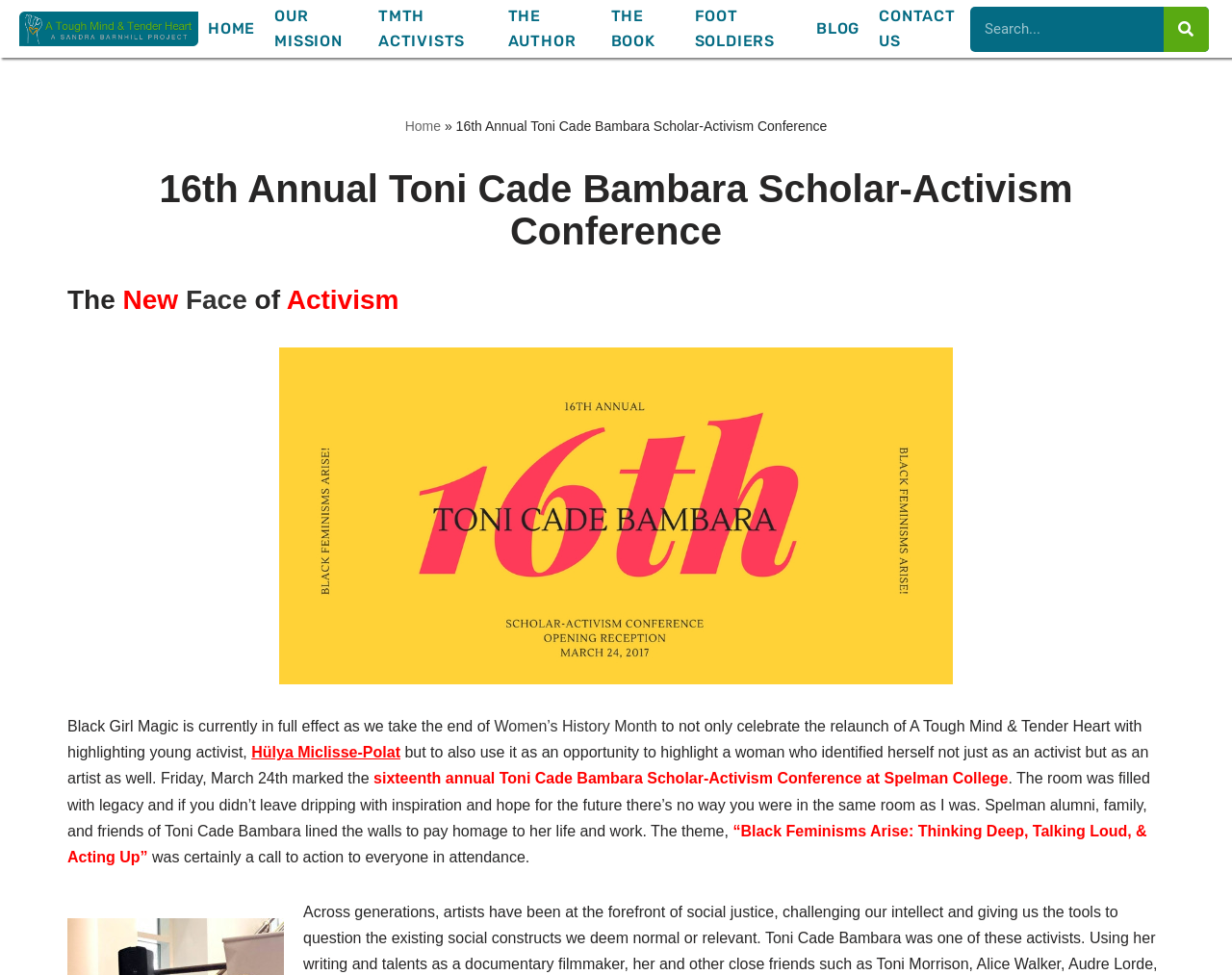Indicate the bounding box coordinates of the clickable region to achieve the following instruction: "Click on the 'HOME' link."

[0.161, 0.0, 0.215, 0.059]